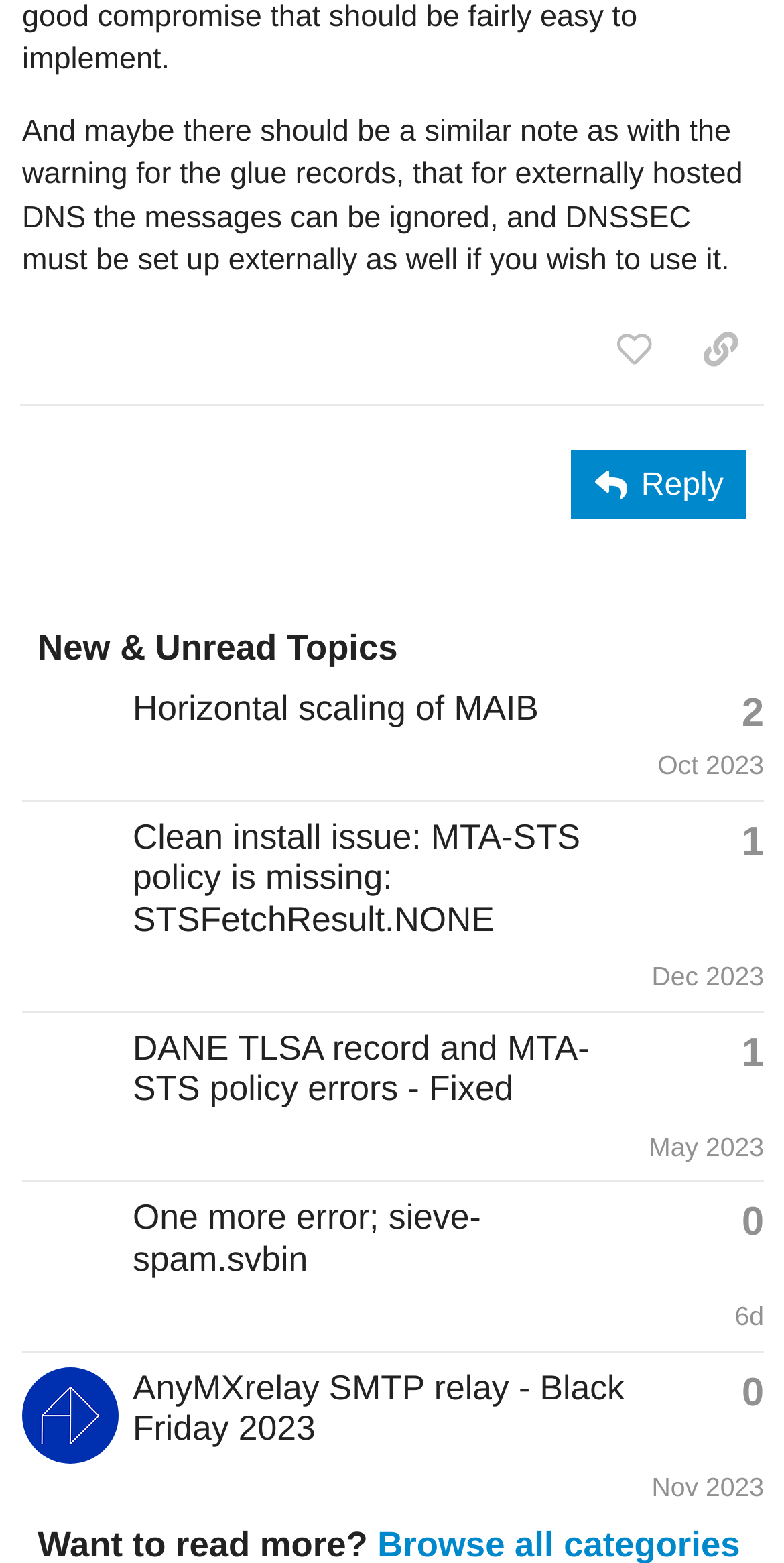Given the description: "Dec 2023", determine the bounding box coordinates of the UI element. The coordinates should be formatted as four float numbers between 0 and 1, [left, top, right, bottom].

[0.831, 0.614, 0.974, 0.633]